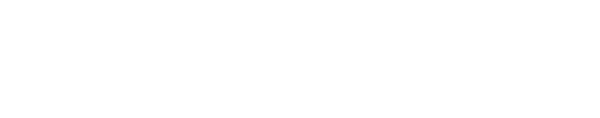What is the design of the graphic?
From the image, respond using a single word or phrase.

minimalist